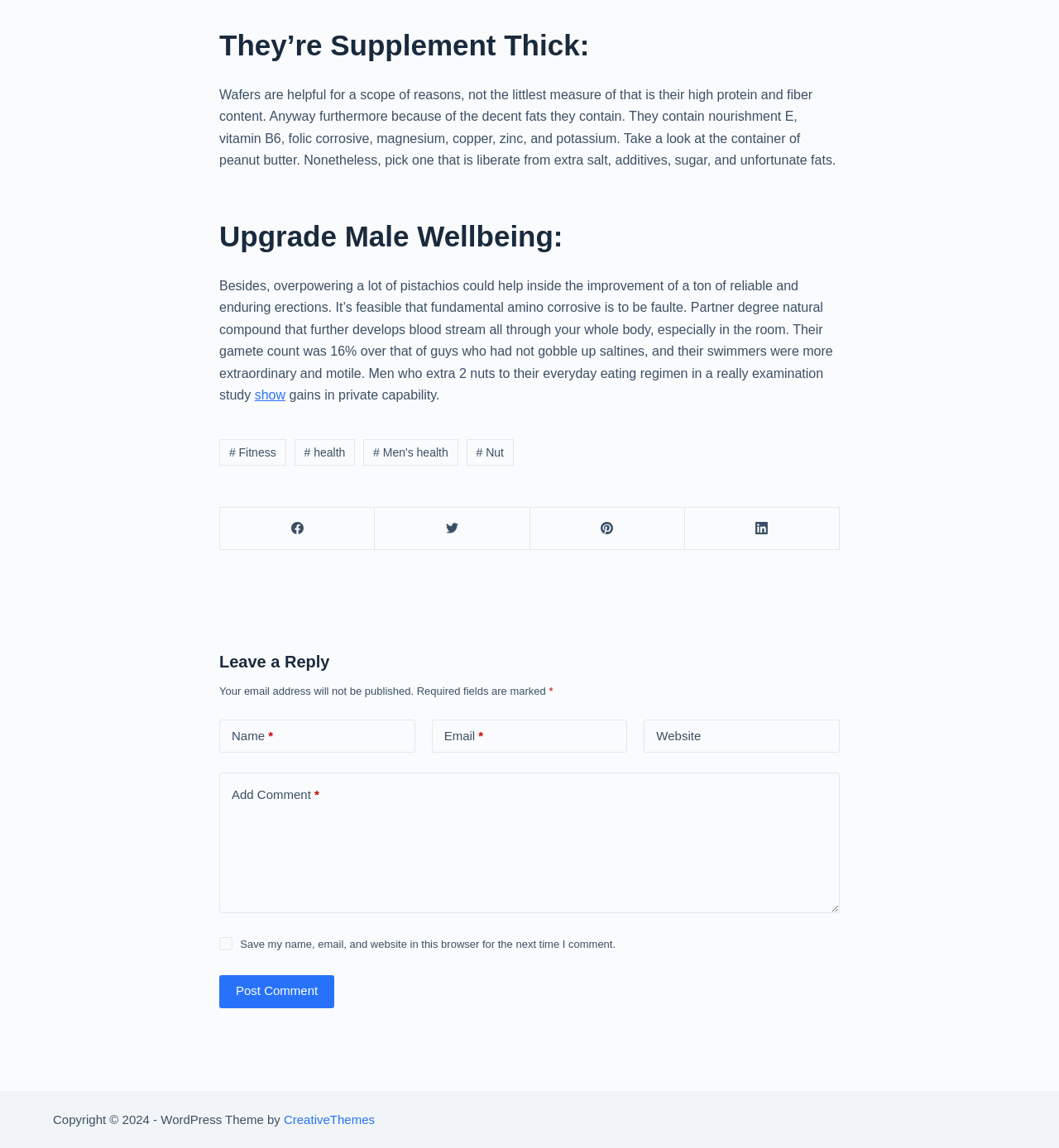Use a single word or phrase to answer the following:
What is the topic of the first heading?

Supplement Thick